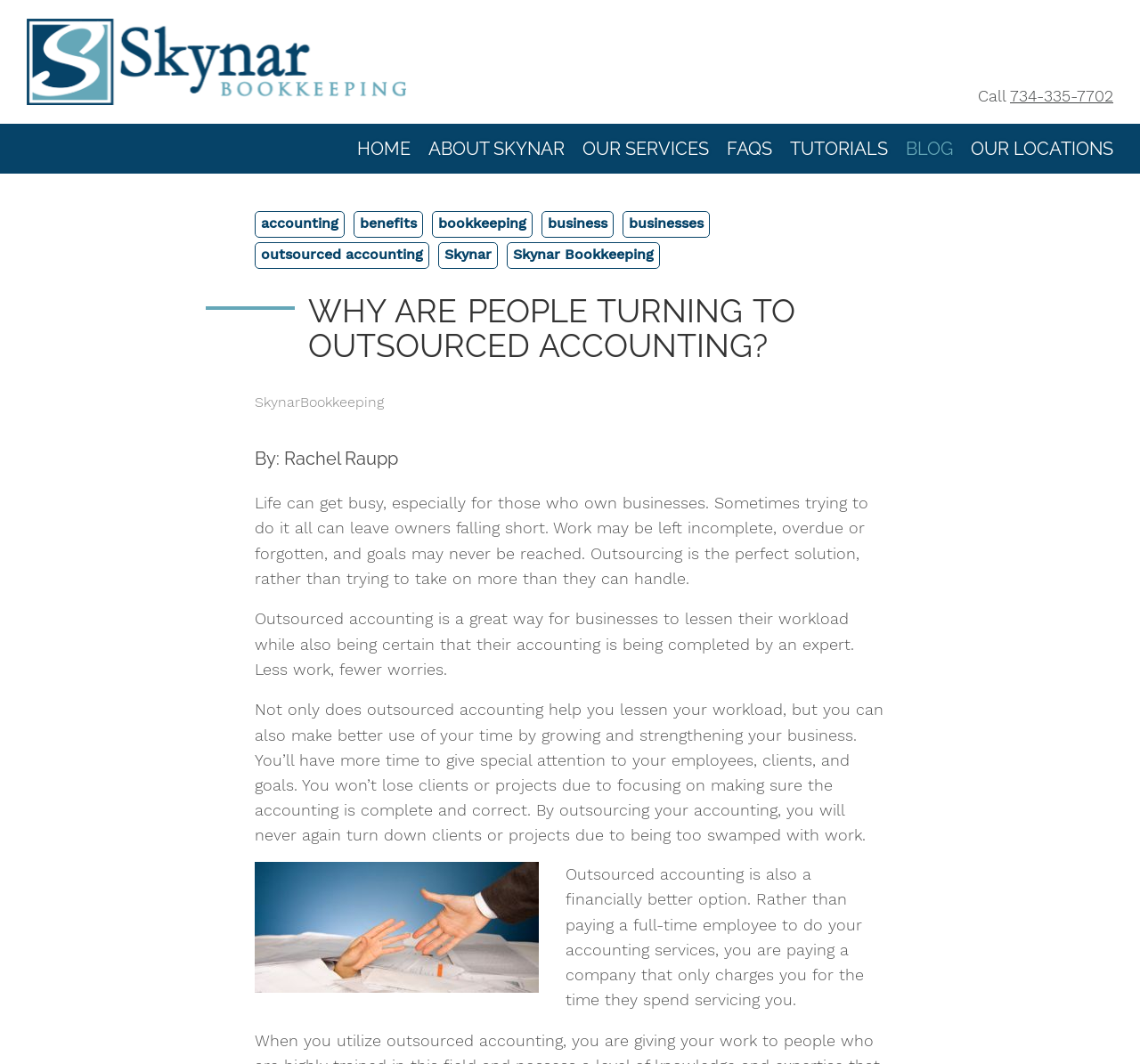Please determine the bounding box coordinates of the area that needs to be clicked to complete this task: 'Learn more about Skynar Bookkeeping'. The coordinates must be four float numbers between 0 and 1, formatted as [left, top, right, bottom].

[0.445, 0.228, 0.578, 0.252]